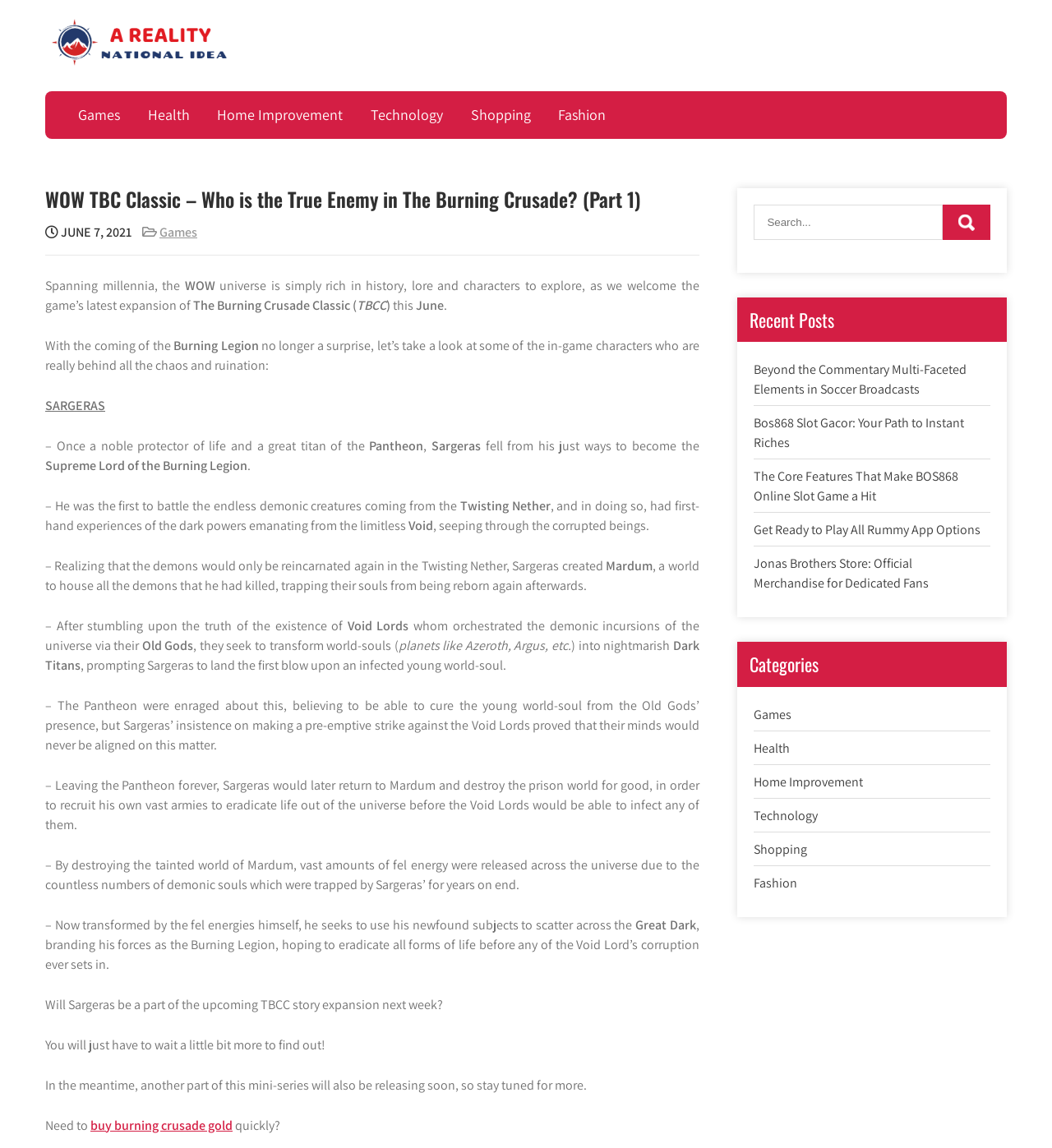Please determine the bounding box coordinates of the area that needs to be clicked to complete this task: 'Search for something'. The coordinates must be four float numbers between 0 and 1, formatted as [left, top, right, bottom].

[0.717, 0.178, 0.941, 0.209]